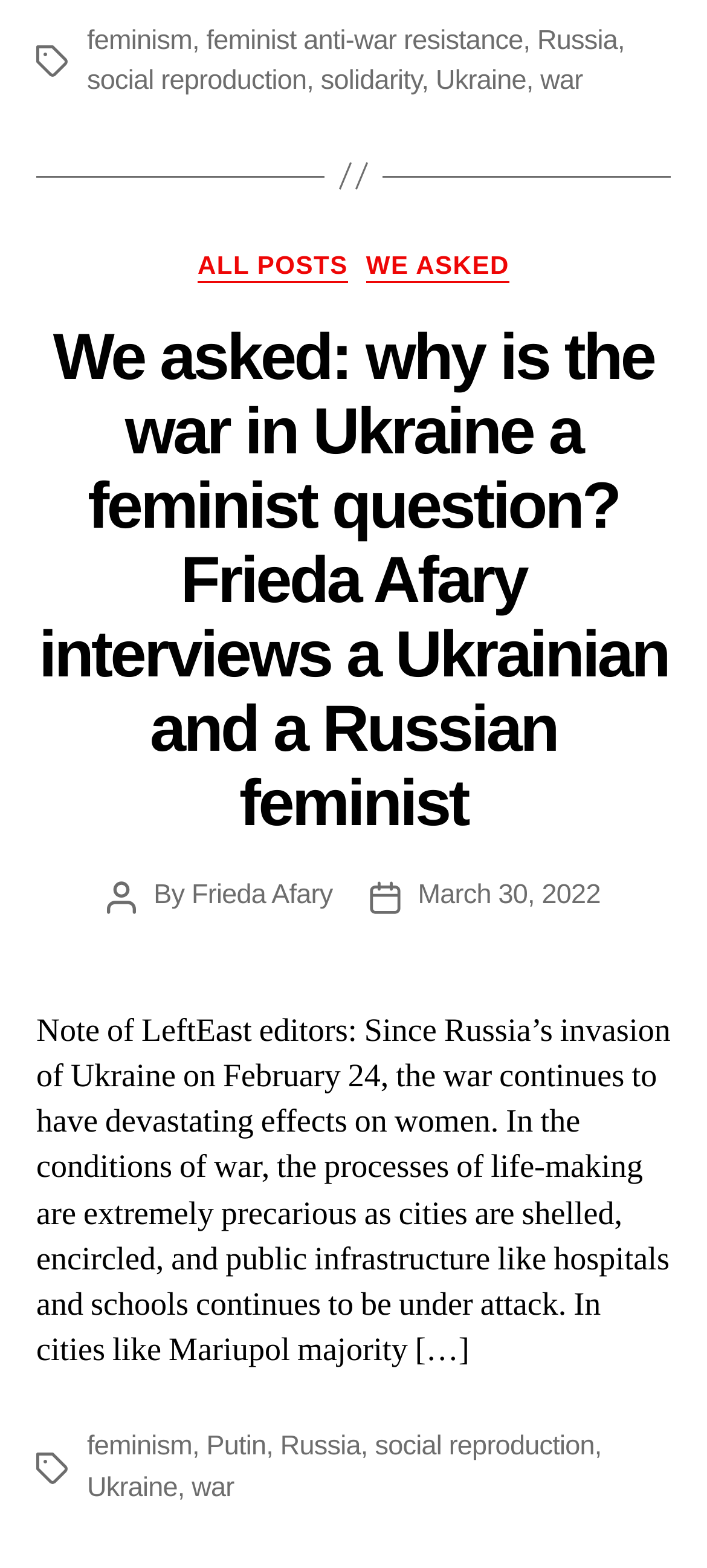Find the bounding box coordinates for the area that should be clicked to accomplish the instruction: "View the author's profile by clicking on 'Frieda Afary'".

[0.271, 0.561, 0.471, 0.581]